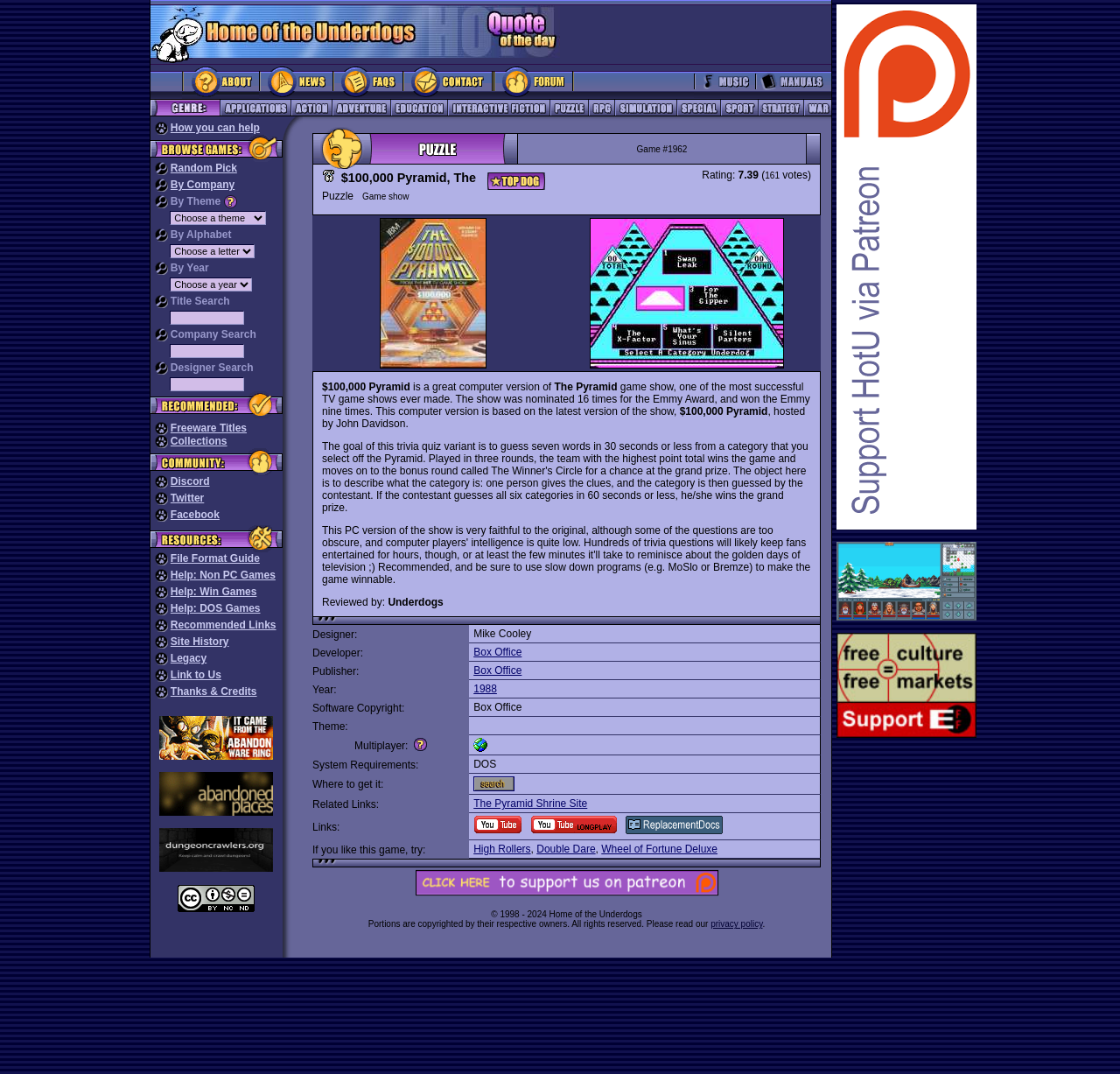Locate the bounding box coordinates of the element's region that should be clicked to carry out the following instruction: "Click on the Home of the Underdogs link". The coordinates need to be four float numbers between 0 and 1, i.e., [left, top, right, bottom].

[0.134, 0.045, 0.376, 0.056]